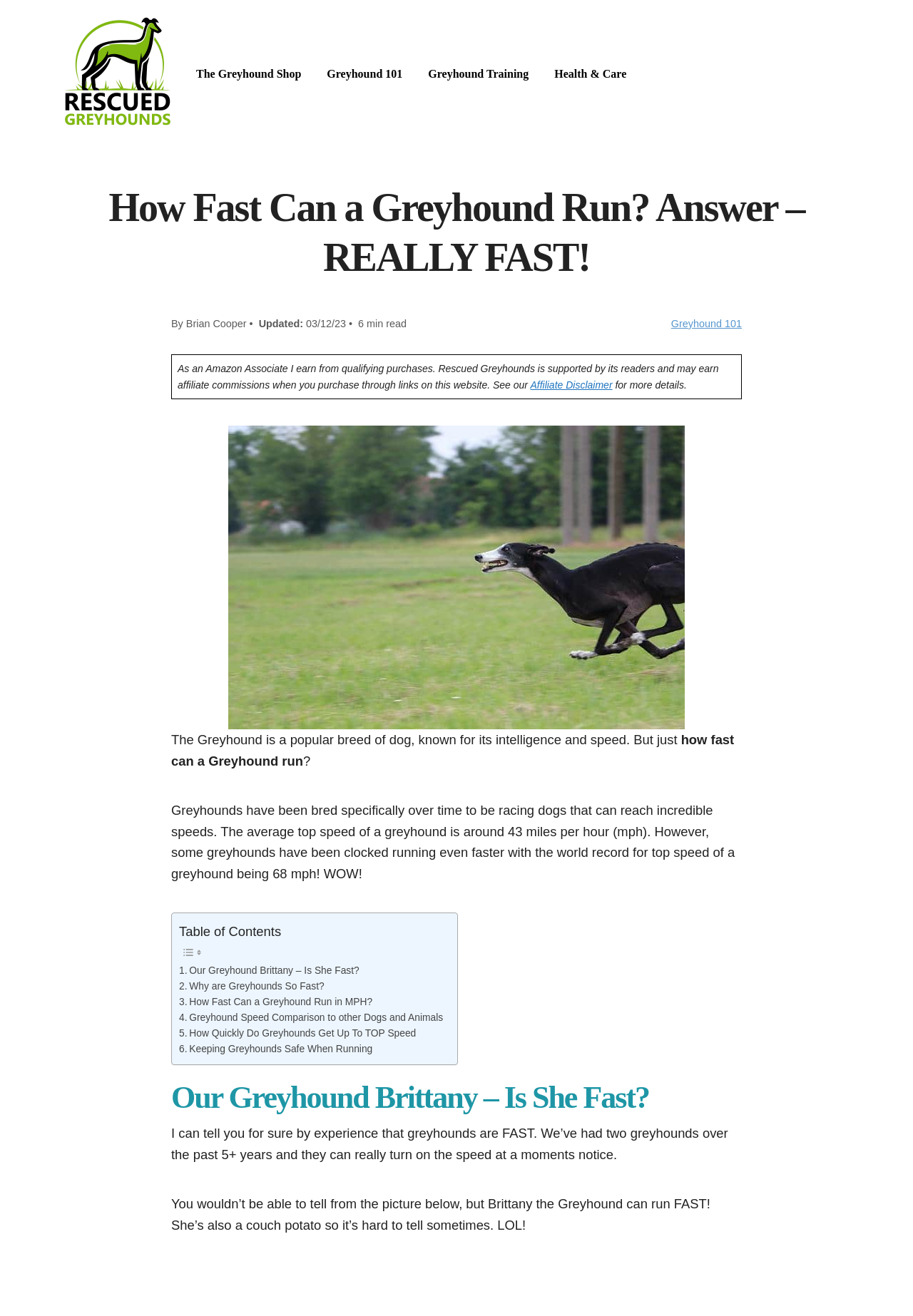What is the name of the Greyhound mentioned in the article?
Carefully examine the image and provide a detailed answer to the question.

The article mentions a personal experience with a Greyhound named Brittany. This is stated in the paragraph that starts with 'I can tell you for sure by experience that greyhounds are FAST.' The text mentions 'Brittany the Greyhound' as the author's pet.